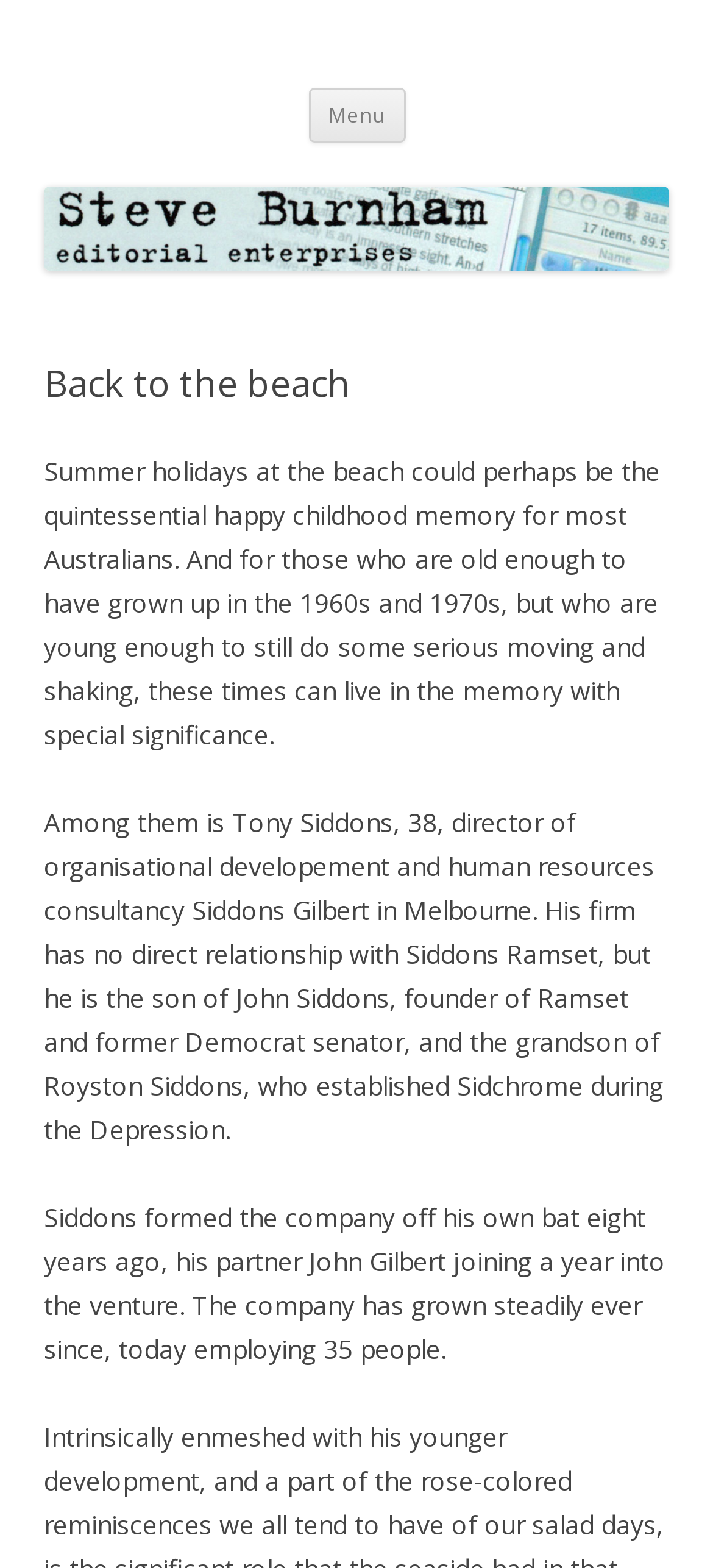Given the element description, predict the bounding box coordinates in the format (top-left x, top-left y, bottom-right x, bottom-right y), using floating point numbers between 0 and 1: parent_node: burnham.net.au

[0.062, 0.156, 0.938, 0.178]